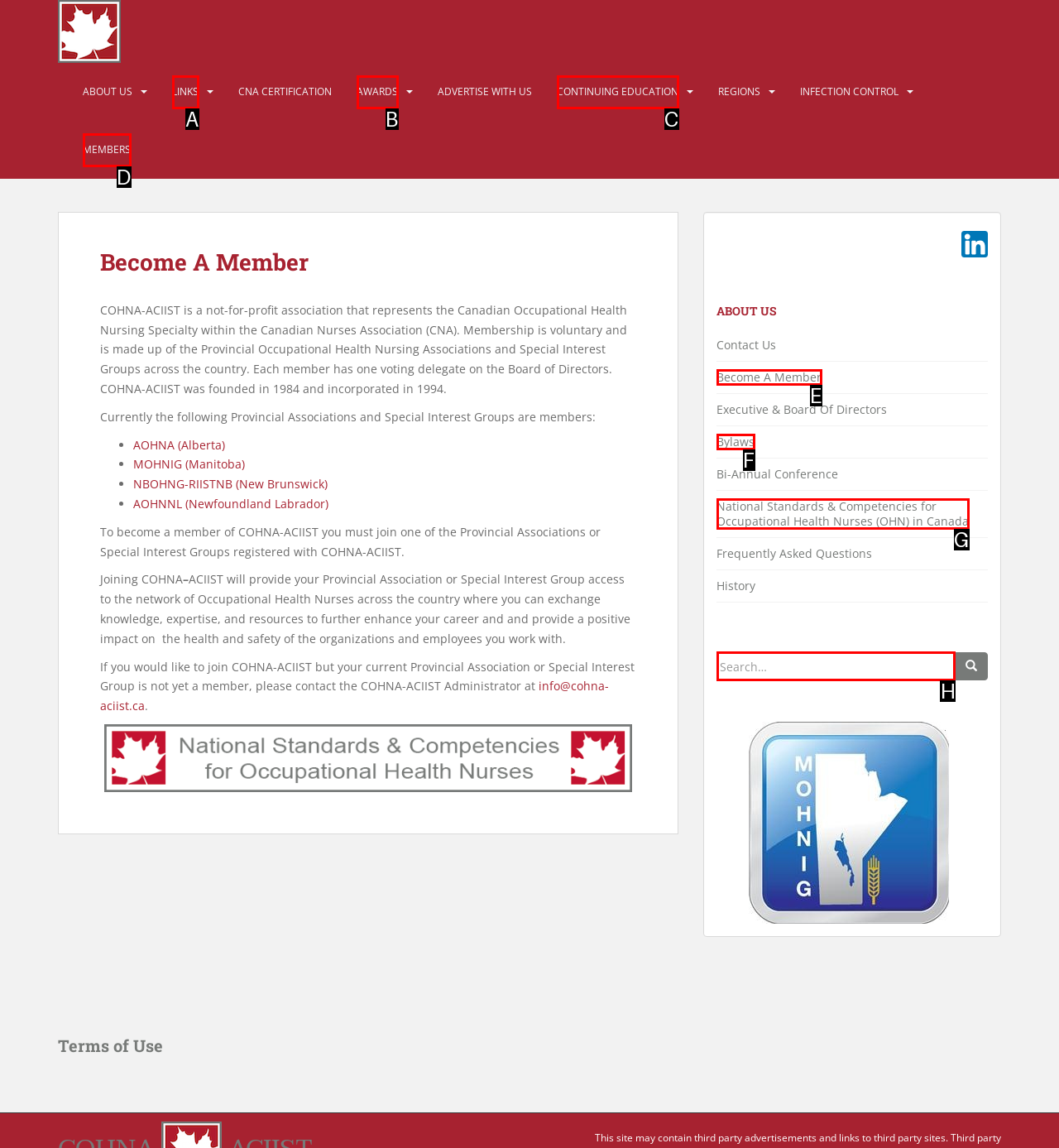From the given options, choose the one to complete the task: Search for:
Indicate the letter of the correct option.

H